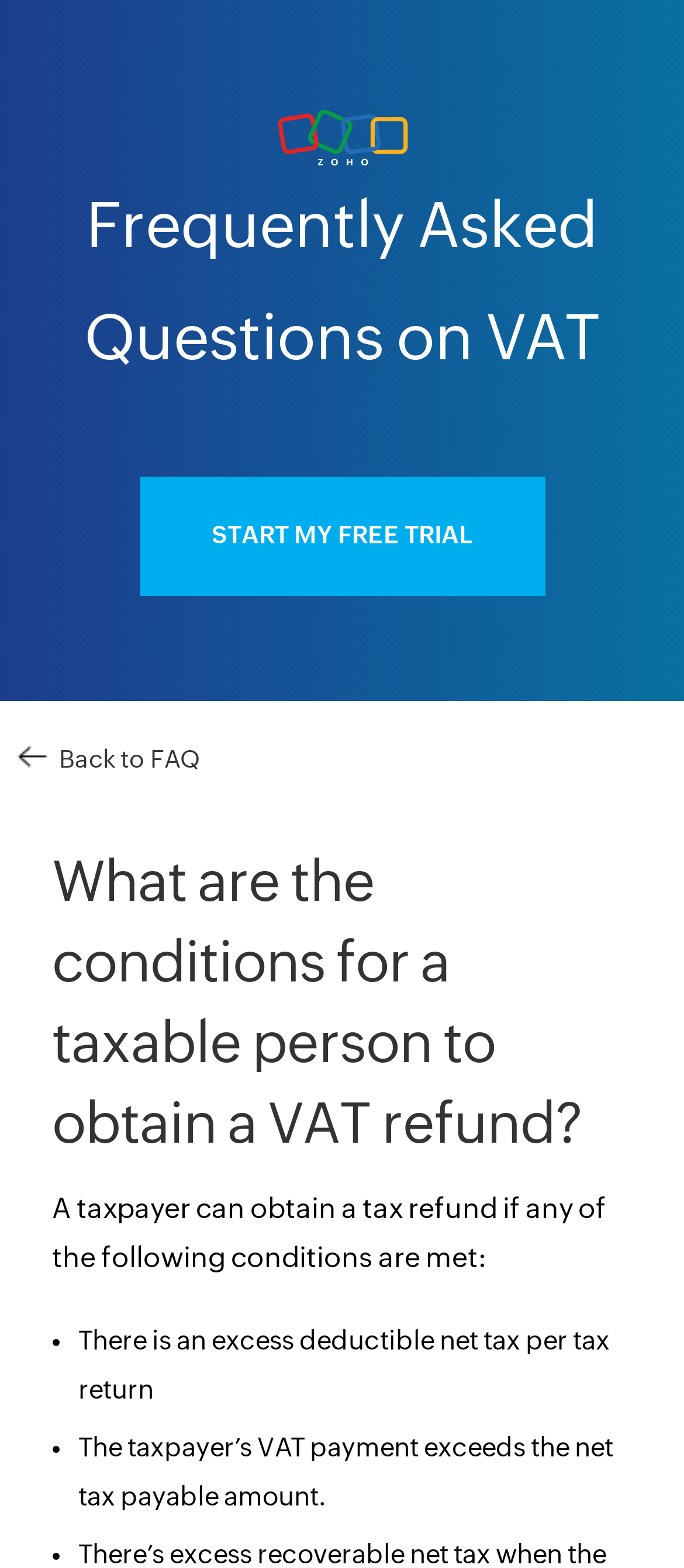Detail the various sections and features of the webpage.

The webpage is about the conditions to obtain VAT refunds in Bahrain, specifically in the context of Zoho Books. At the top left corner, there is a Zoho logo image. Below the logo, a heading "Frequently Asked Questions on VAT" is prominently displayed across the entire width of the page. 

On the right side of the page, a call-to-action link "START MY FREE TRIAL" is positioned, taking up about two-thirds of the page's width. 

On the left side, a link "Back to FAQ" is situated, which is relatively smaller in size compared to the "START MY FREE TRIAL" link. 

Below these elements, a heading "What are the conditions for a taxable person to obtain a VAT refund?" is displayed, spanning about three-quarters of the page's width. 

Under this heading, a paragraph of text explains that a taxpayer can obtain a tax refund if certain conditions are met. This is followed by a list of two bullet points, each describing a condition: having an excess deductible net tax per tax return, and having a VAT payment that exceeds the net tax payable amount.